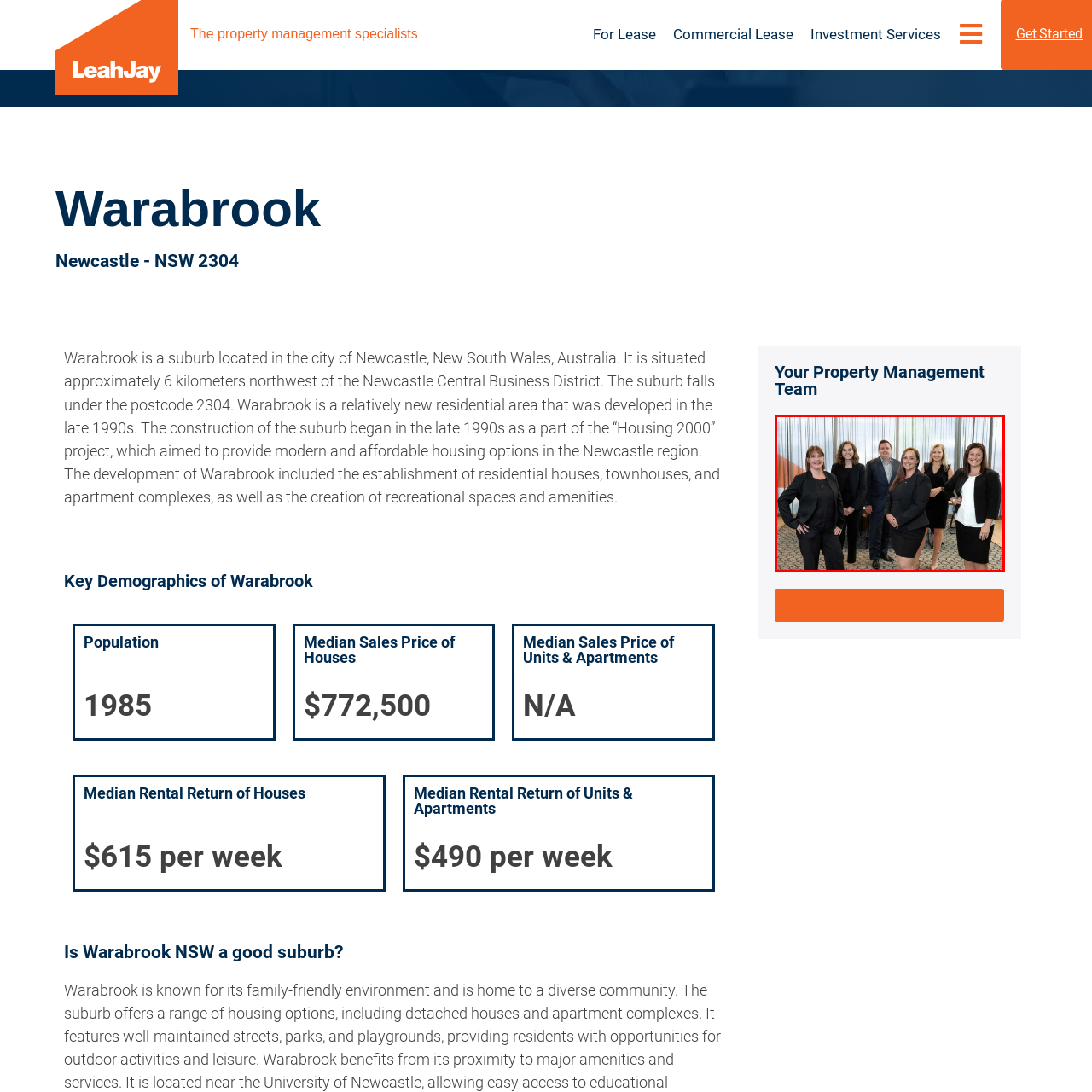Give an in-depth explanation of the image captured within the red boundary.

The image features a professional property management team, showcasing six members in formal business attire. They are posed together in a well-lit, modern office setting with a stylish backdrop. The individuals display confidence and approachability, indicative of their role in property management. This visual representation emphasizes the team's readiness to assist clients in real estate services, highlighting their professionalism and collaborative spirit. The context reflects a commitment to providing quality property management support, aligning with the offerings of Warabrook, a suburb in Newcastle, NSW.